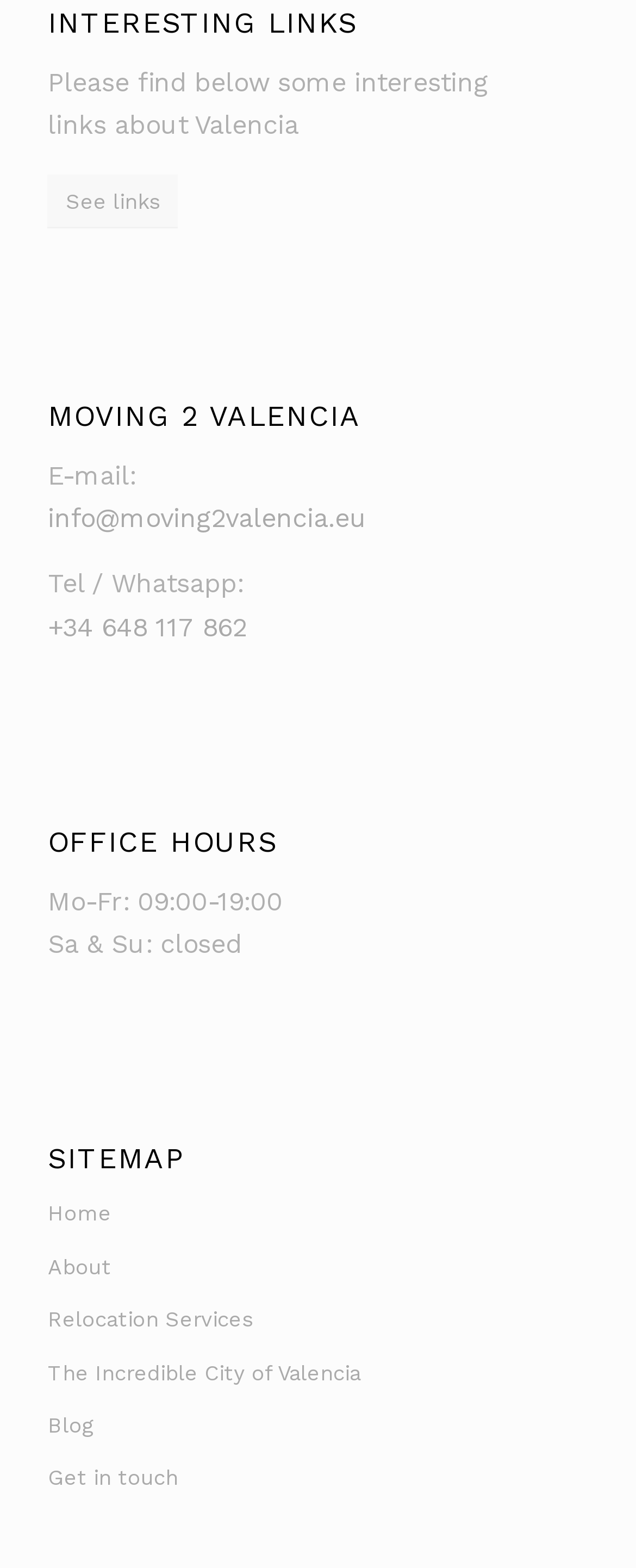Please find the bounding box coordinates of the element that you should click to achieve the following instruction: "Call or whatsapp '+34 648 117 862'". The coordinates should be presented as four float numbers between 0 and 1: [left, top, right, bottom].

[0.075, 0.39, 0.388, 0.41]